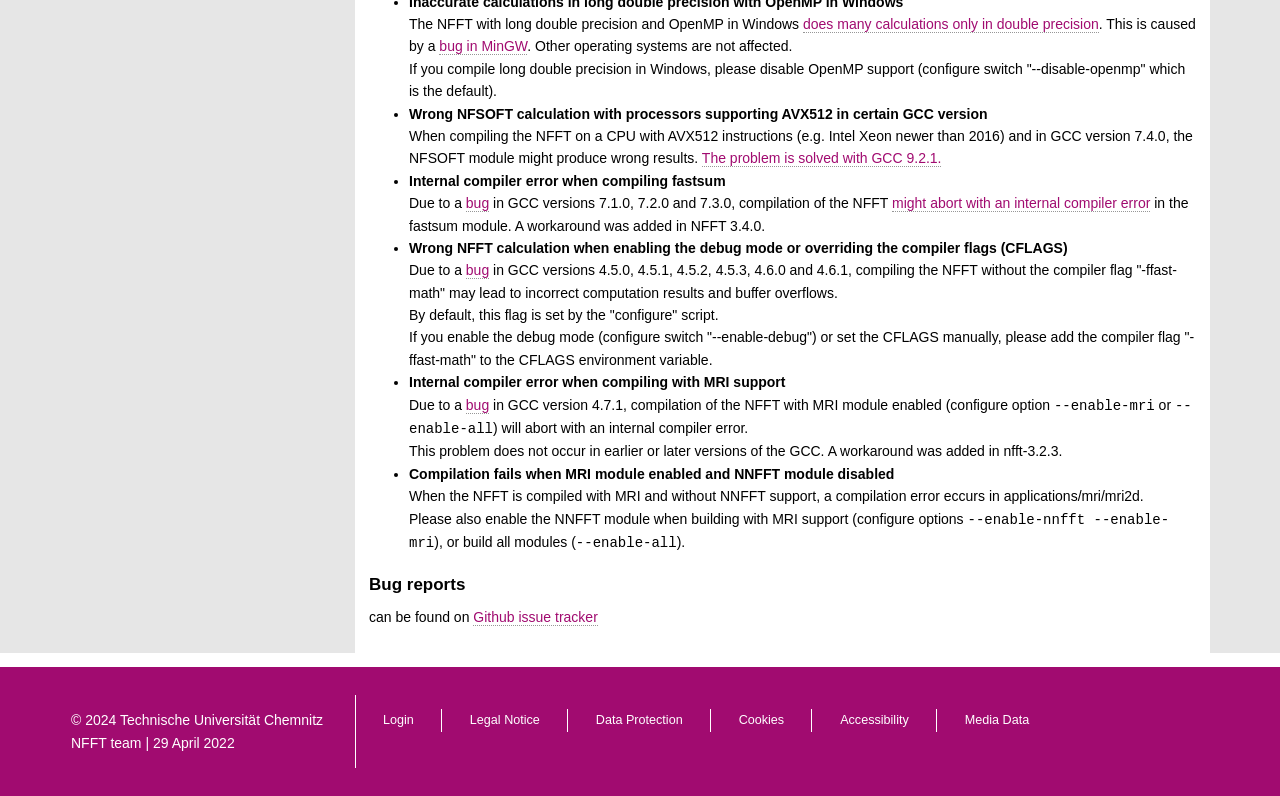Determine the bounding box coordinates of the element that should be clicked to execute the following command: "Click on 'Login'".

[0.299, 0.896, 0.323, 0.914]